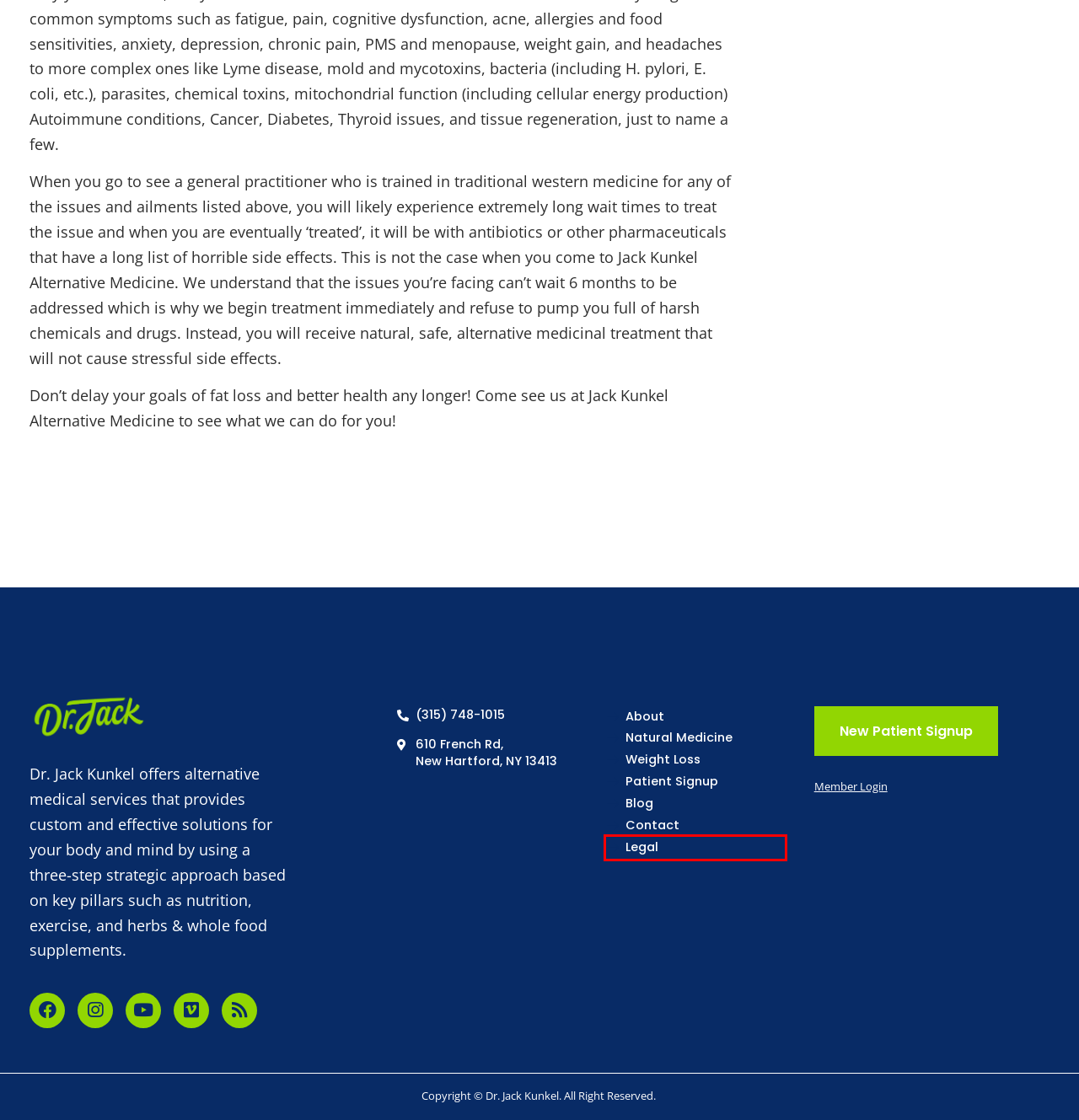You are provided with a screenshot of a webpage containing a red rectangle bounding box. Identify the webpage description that best matches the new webpage after the element in the bounding box is clicked. Here are the potential descriptions:
A. Comments on: What you have not thought about: Weight Loss Strategies.
B. New Patient Signup - Dr. Jack Kunkel
C. Natural Medicine - Dr. Jack Kunkel
D. Weight Loss - Dr. Jack Kunkel
E. Dr. Jack's new online store is now LIVE - Dr. Jack Kunkel
F. Legal - Dr. Jack Kunkel
G. Member Login - Dr. Jack Kunkel
H. Store - Dr. Jack Kunkel

F